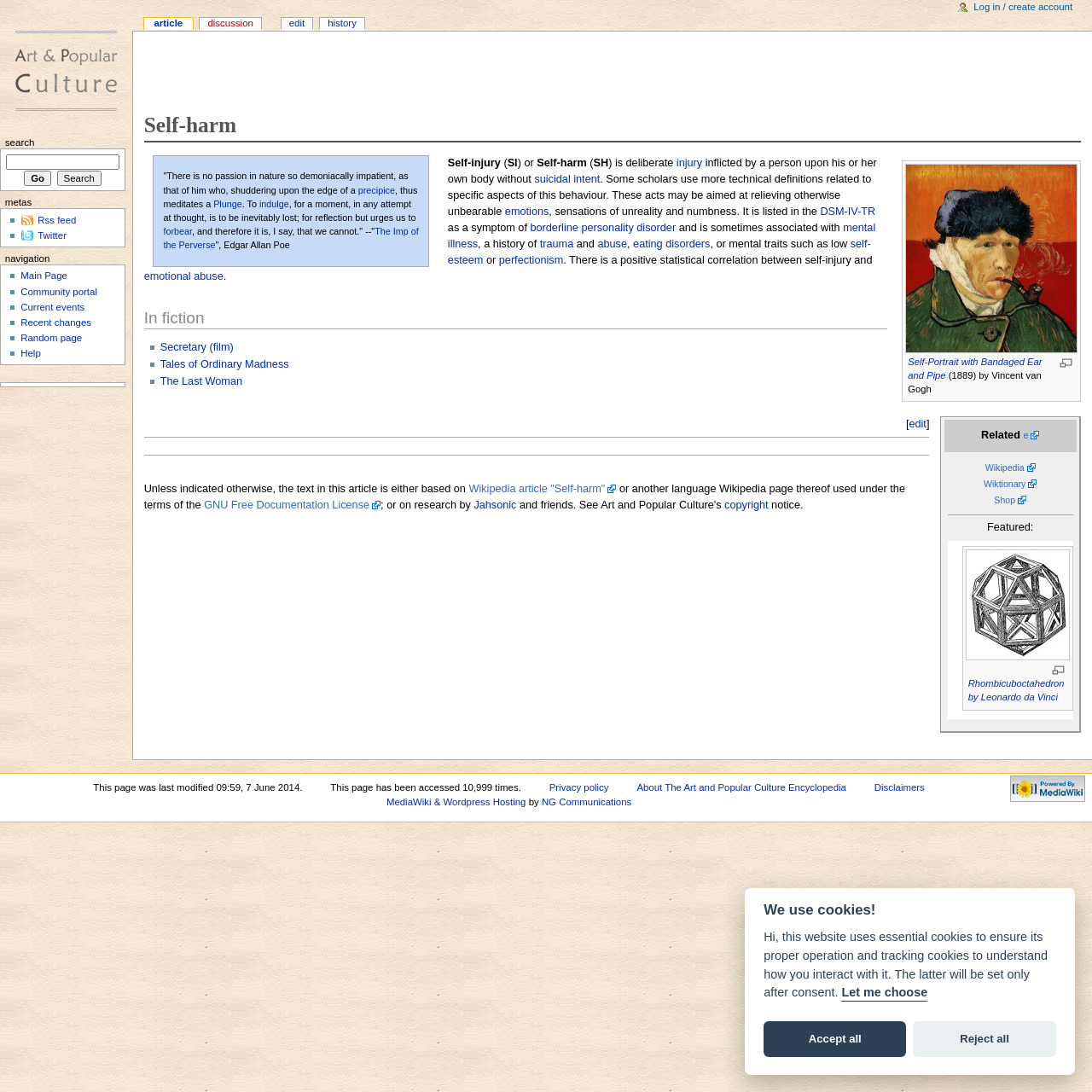What is the license under which the text is used?
Respond to the question with a well-detailed and thorough answer.

The text on the webpage is used under the terms of the GNU Free Documentation License, which allows for the free use, modification, and distribution of the content.